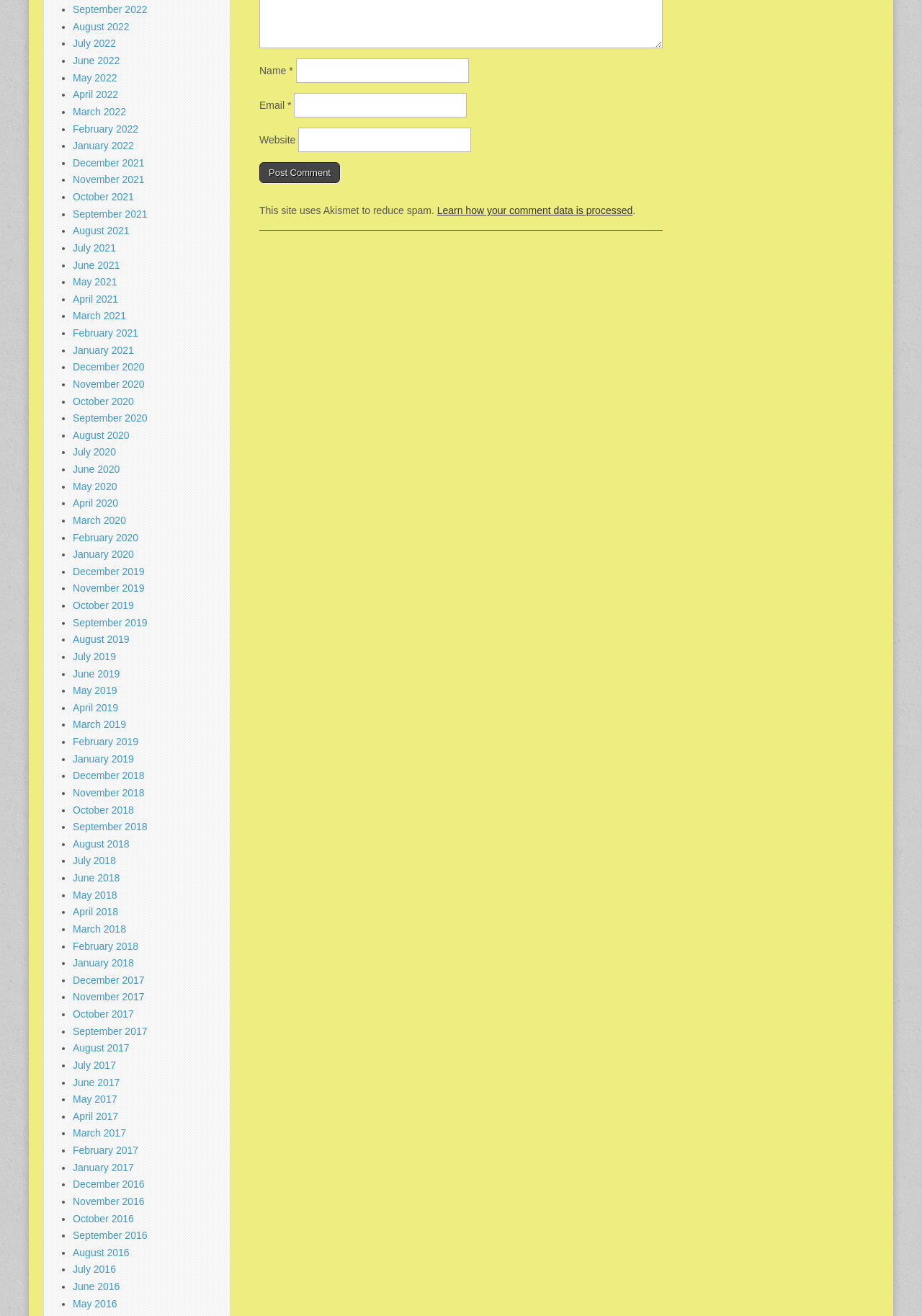Using the element description provided, determine the bounding box coordinates in the format (top-left x, top-left y, bottom-right x, bottom-right y). Ensure that all values are floating point numbers between 0 and 1. Element description: Miracle on South Division Street

None